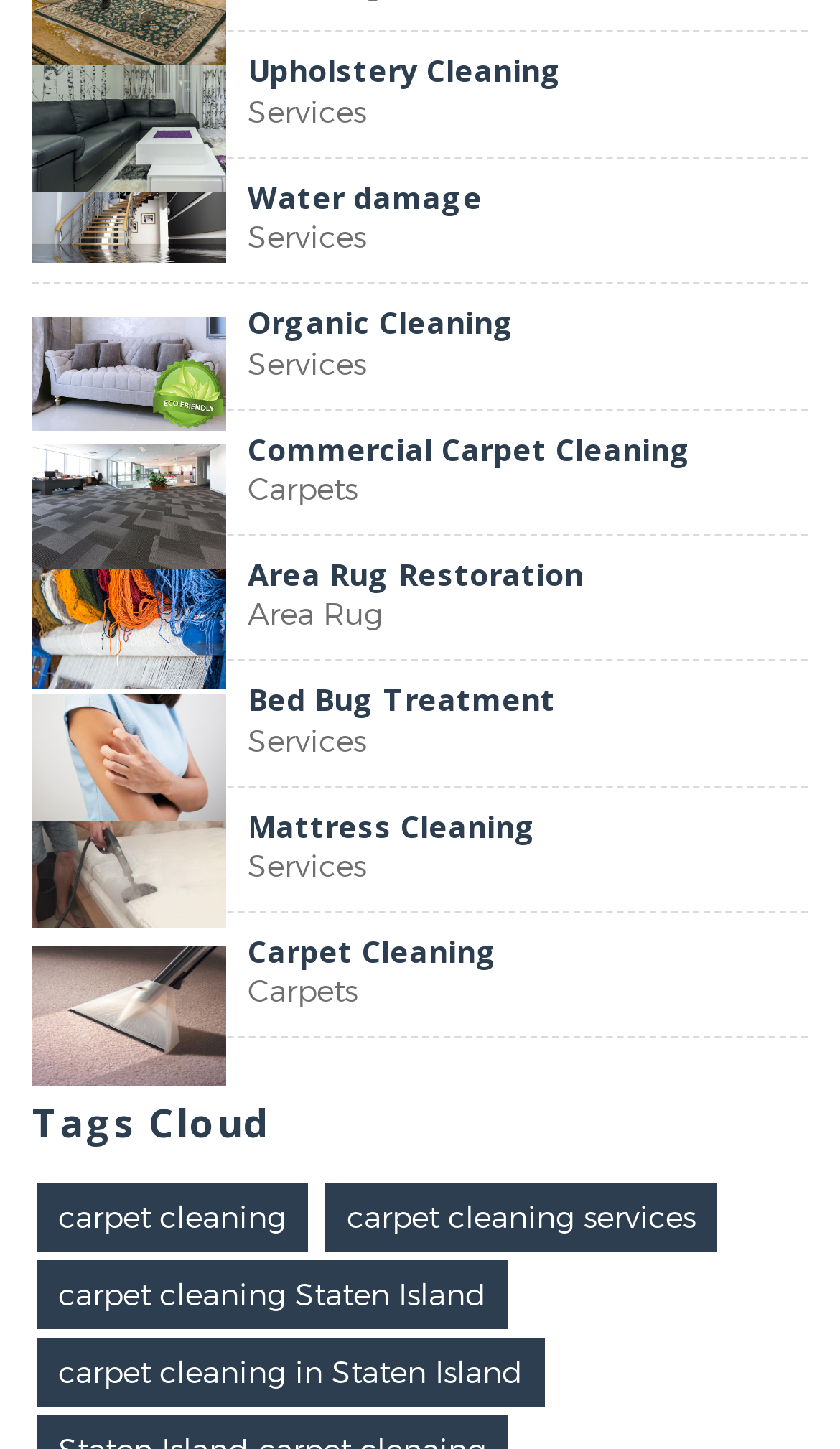Please find the bounding box coordinates of the element that must be clicked to perform the given instruction: "search for something". The coordinates should be four float numbers from 0 to 1, i.e., [left, top, right, bottom].

None